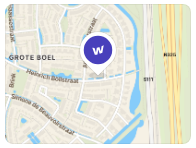What is the name of the street where the address is located?
From the image, provide a succinct answer in one word or a short phrase.

Heinrich Böllstraat